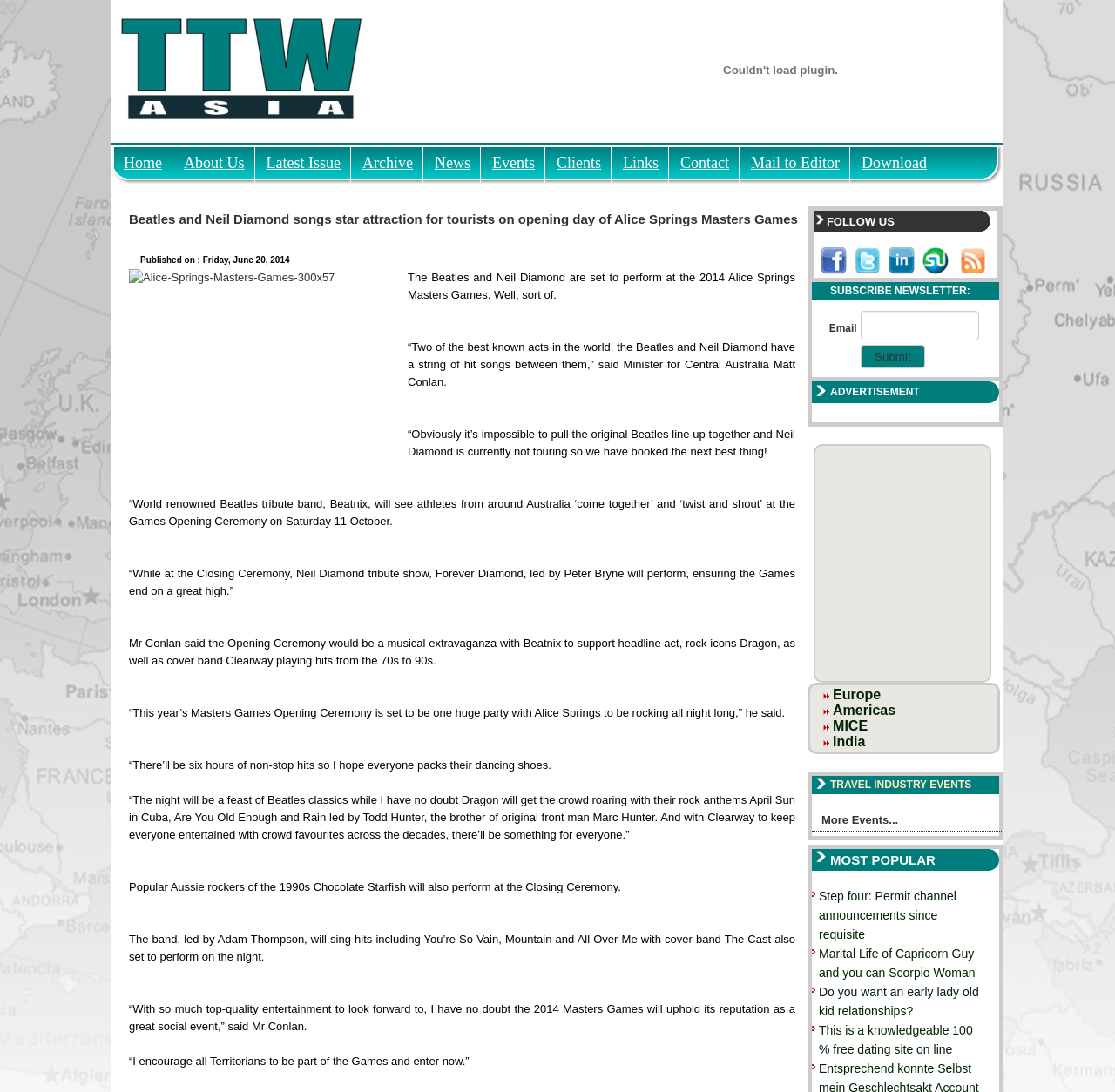Determine the bounding box of the UI component based on this description: "Contact". The bounding box coordinates should be four float values between 0 and 1, i.e., [left, top, right, bottom].

[0.602, 0.135, 0.663, 0.155]